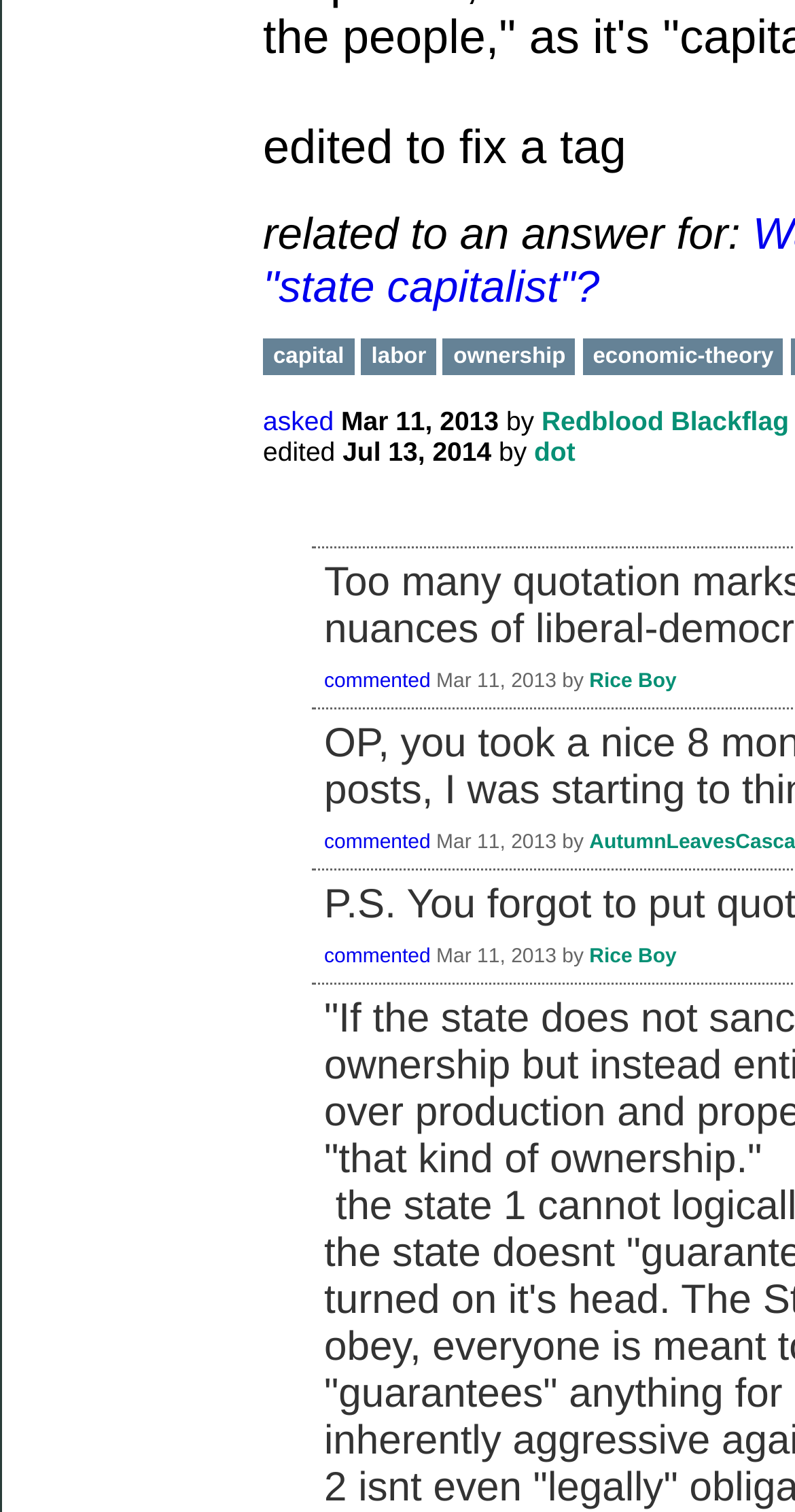Please identify the bounding box coordinates of the area that needs to be clicked to follow this instruction: "Explore topics".

None